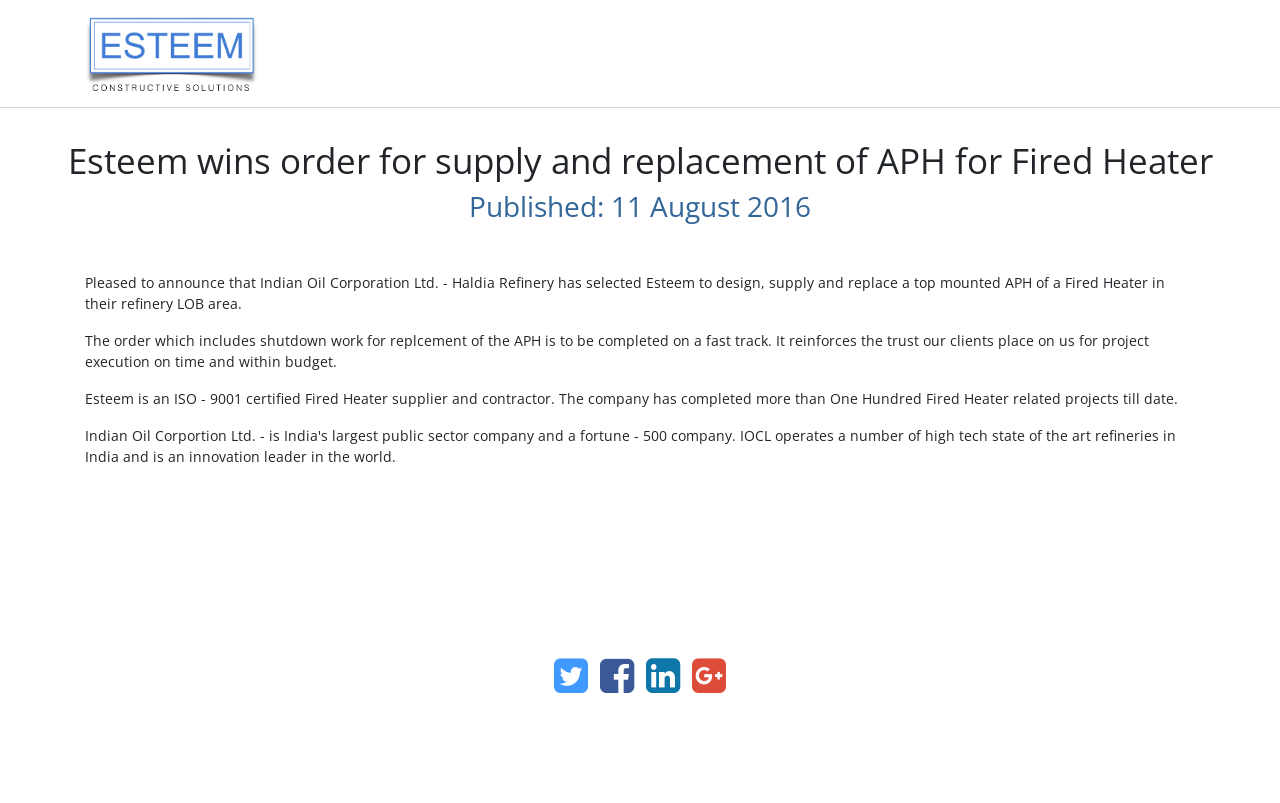Determine the bounding box coordinates of the region I should click to achieve the following instruction: "Visit the Who we are page". Ensure the bounding box coordinates are four float numbers between 0 and 1, i.e., [left, top, right, bottom].

[0.273, 0.067, 0.359, 0.113]